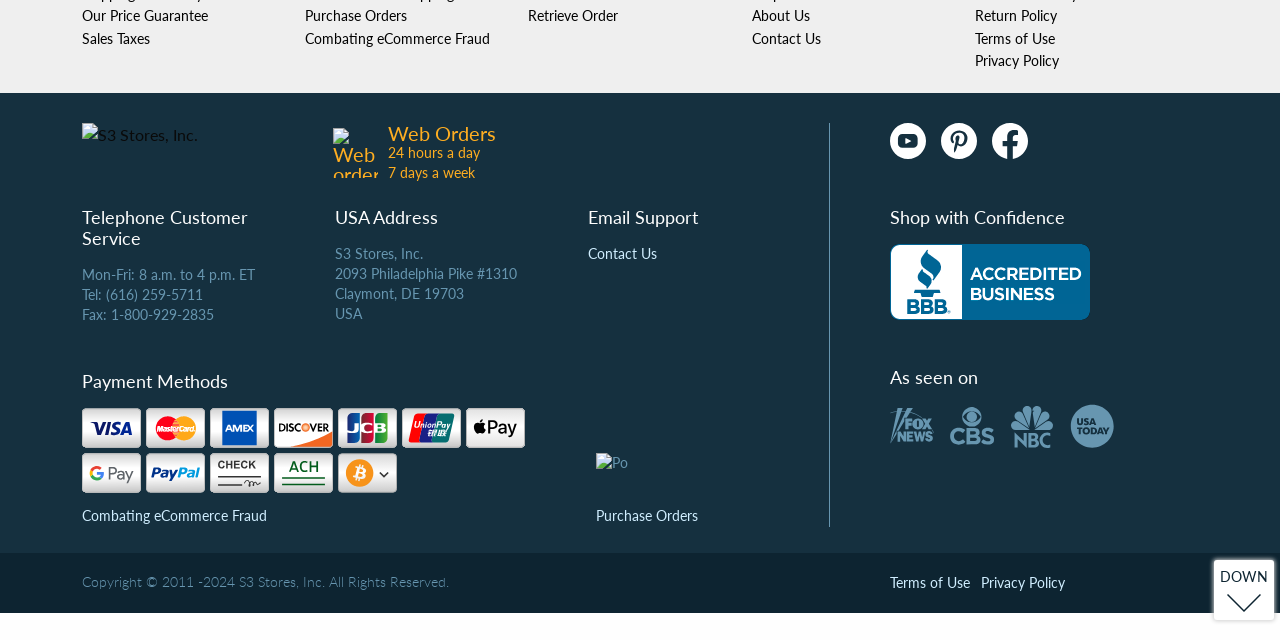Extract the bounding box coordinates of the UI element described by: "DOWN". The coordinates should include four float numbers ranging from 0 to 1, e.g., [left, top, right, bottom].

[0.948, 0.875, 0.995, 0.969]